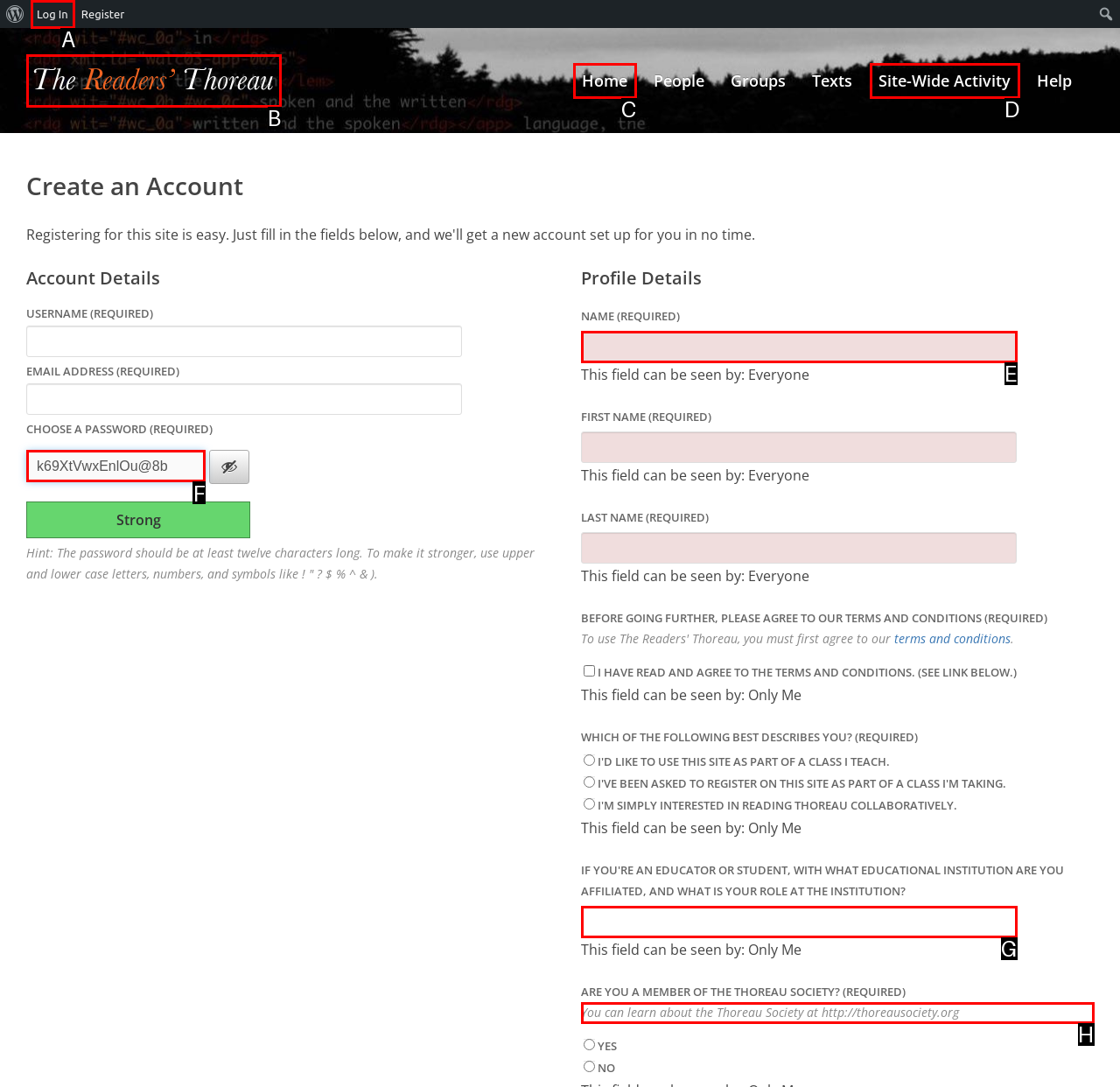Select the HTML element that best fits the description: parent_node: NAME (REQUIRED) aria-describedby="field_1-3" name="field_1"
Respond with the letter of the correct option from the choices given.

E